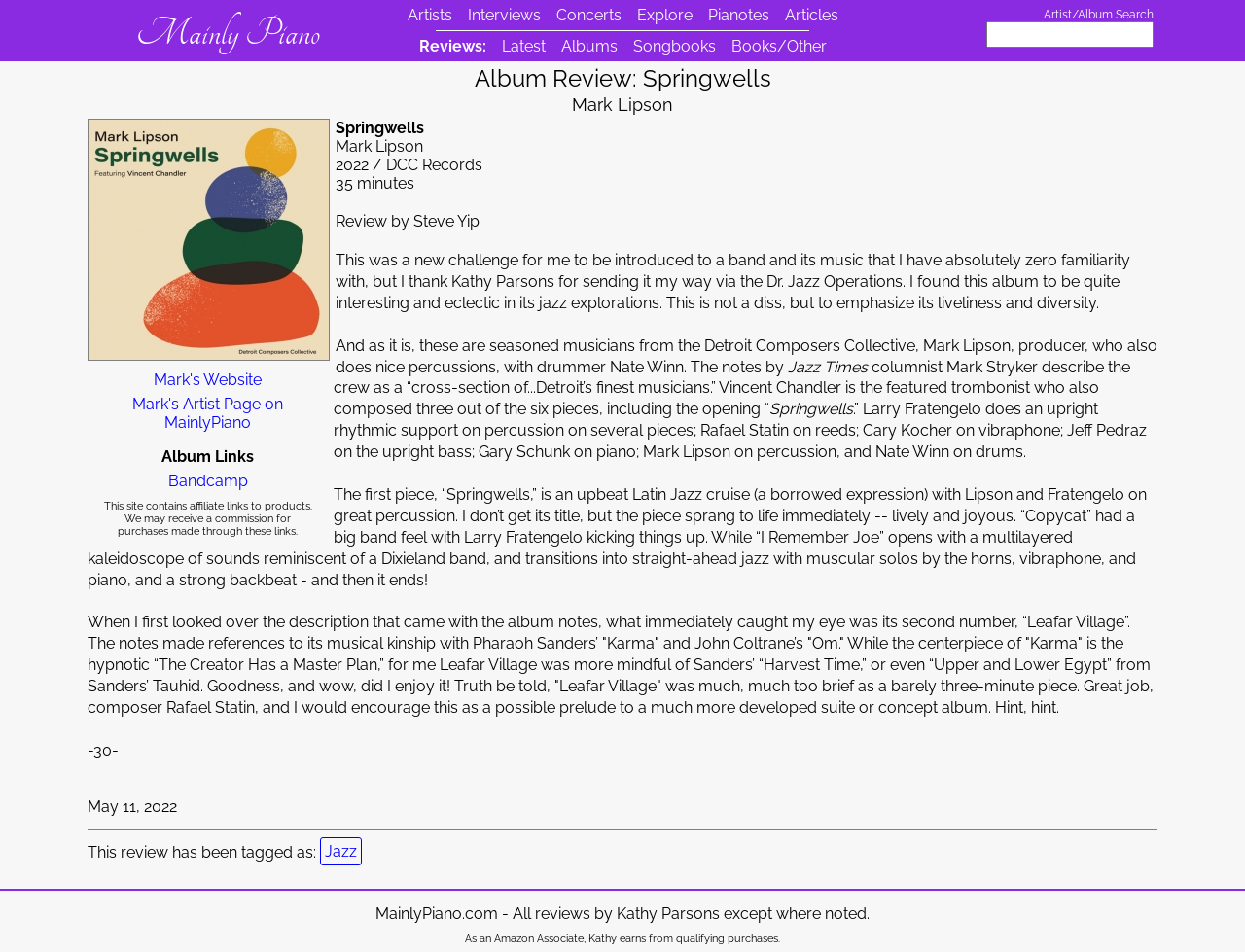Determine the bounding box of the UI component based on this description: "CONTACT US". The bounding box coordinates should be four float values between 0 and 1, i.e., [left, top, right, bottom].

None